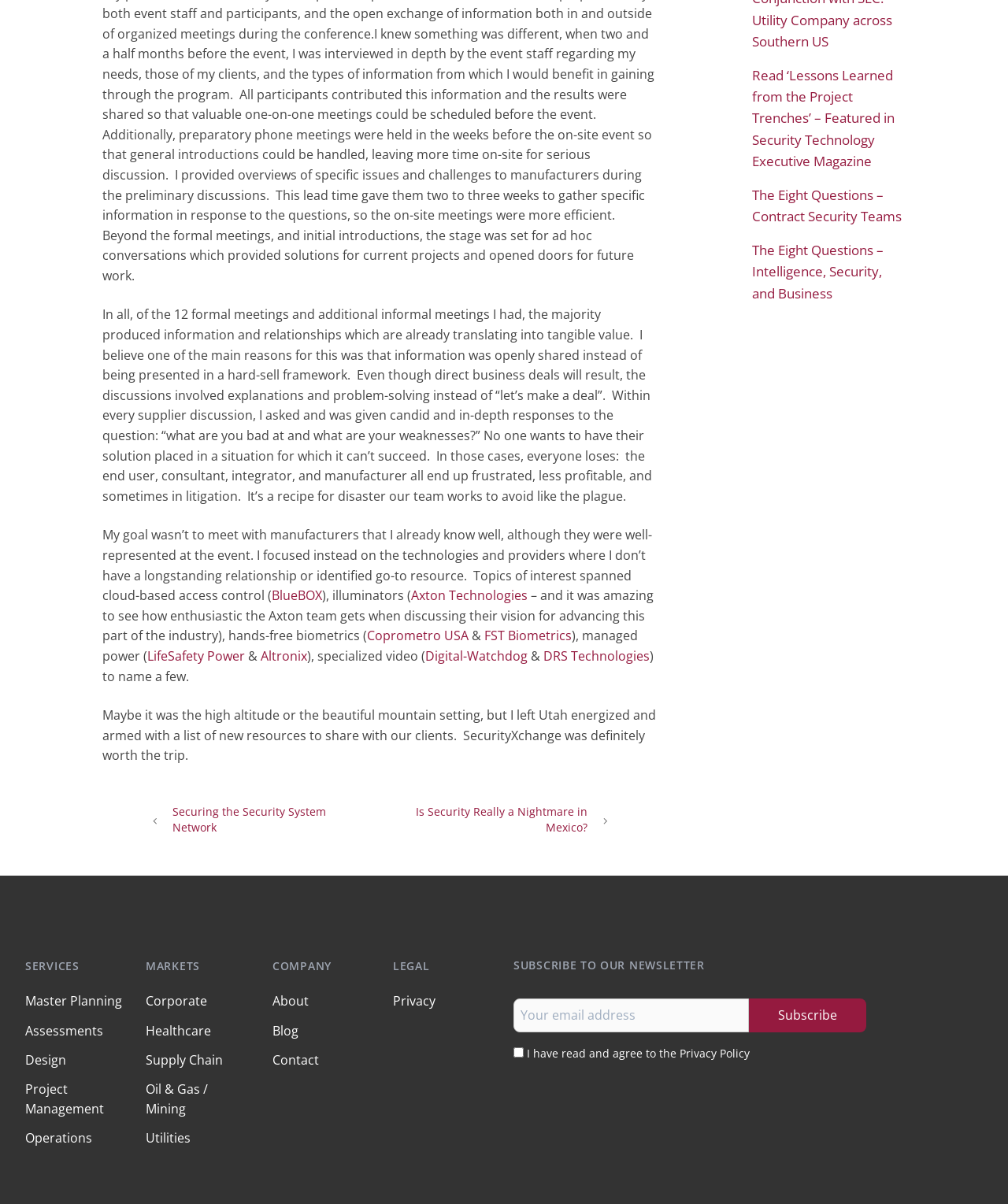For the following element description, predict the bounding box coordinates in the format (top-left x, top-left y, bottom-right x, bottom-right y). All values should be floating point numbers between 0 and 1. Description: name="EMAIL" placeholder="Your email address"

[0.509, 0.829, 0.743, 0.858]